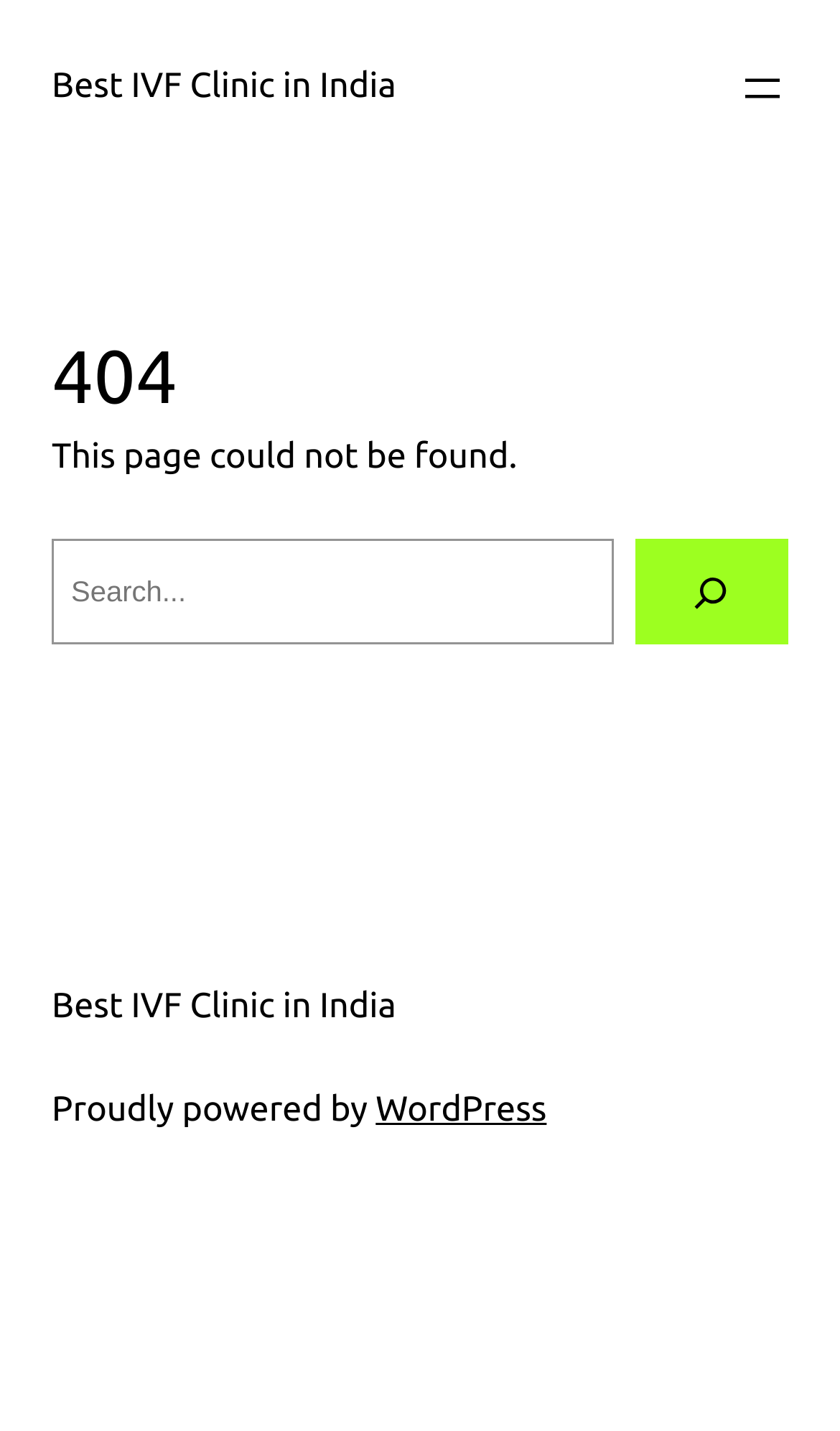Find and provide the bounding box coordinates for the UI element described with: "name="s" placeholder="Search..."".

[0.062, 0.376, 0.731, 0.451]